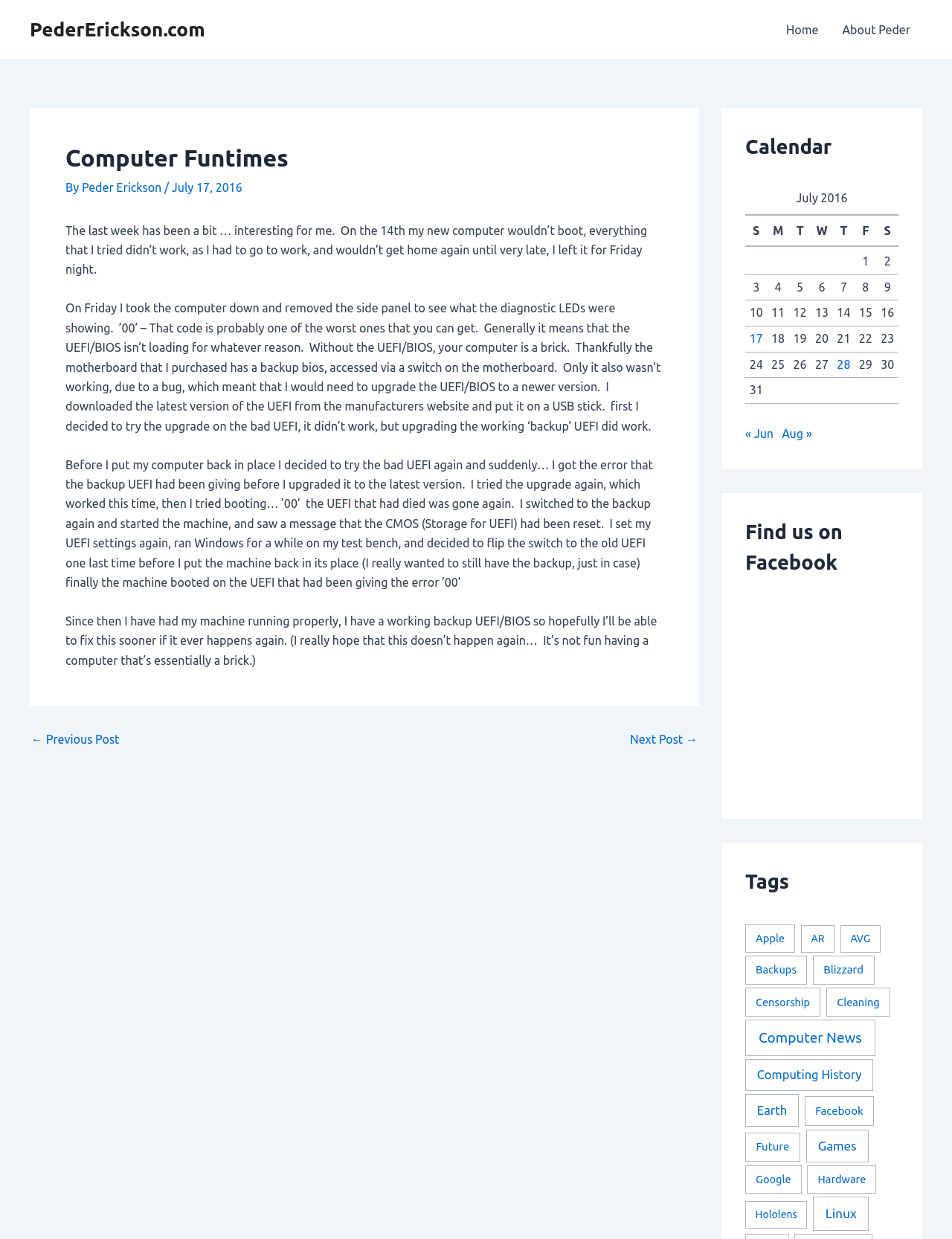Show me the bounding box coordinates of the clickable region to achieve the task as per the instruction: "Go to the 'About Peder' page".

[0.872, 0.0, 0.969, 0.048]